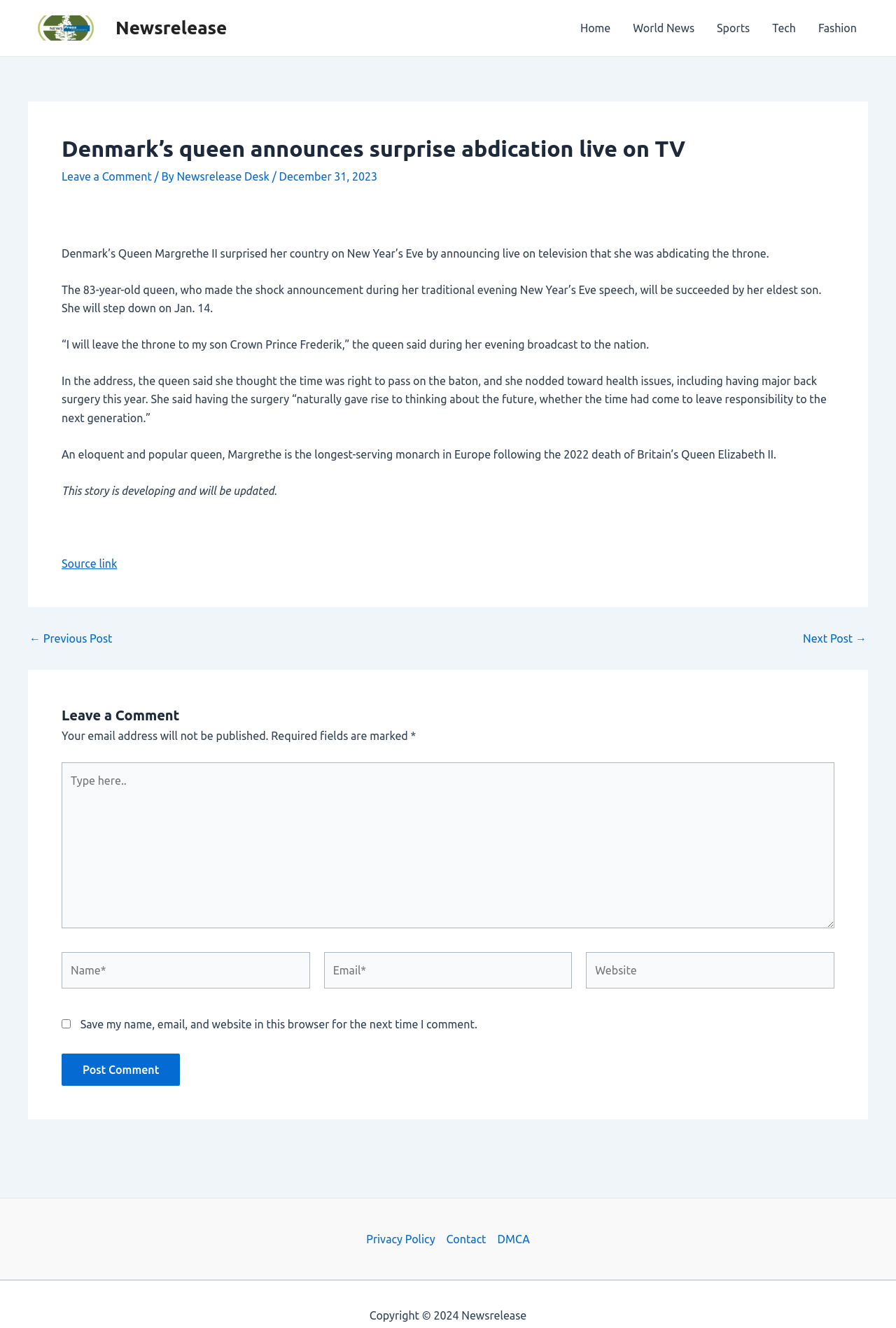What is the year of the copyright statement at the bottom of the page?
Refer to the image and give a detailed answer to the query.

The answer can be found at the bottom of the page, where the copyright statement is displayed, which says 'Copyright © 2024 Newsrelease'.